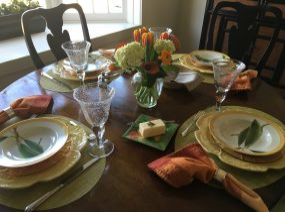What type of flowers are in the centerpiece?
Using the image, provide a detailed and thorough answer to the question.

The caption describes the centerpiece as a stunning floral arrangement of tulips and other colorful blooms, which suggests that the centerpiece features a variety of flowers, with tulips being a prominent part of the arrangement.